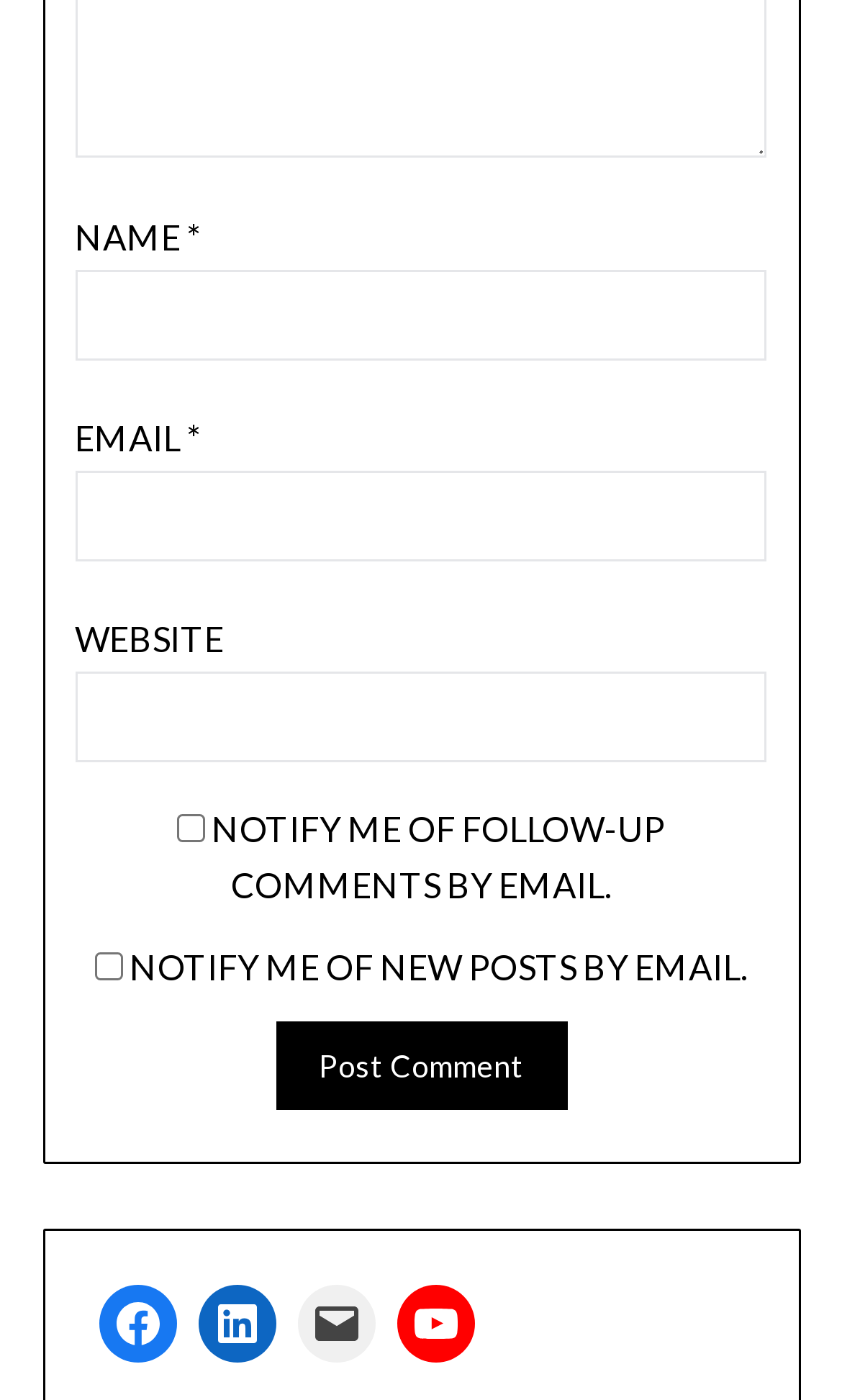Using the description "name="submit" value="Post Comment"", locate and provide the bounding box of the UI element.

[0.327, 0.73, 0.673, 0.793]